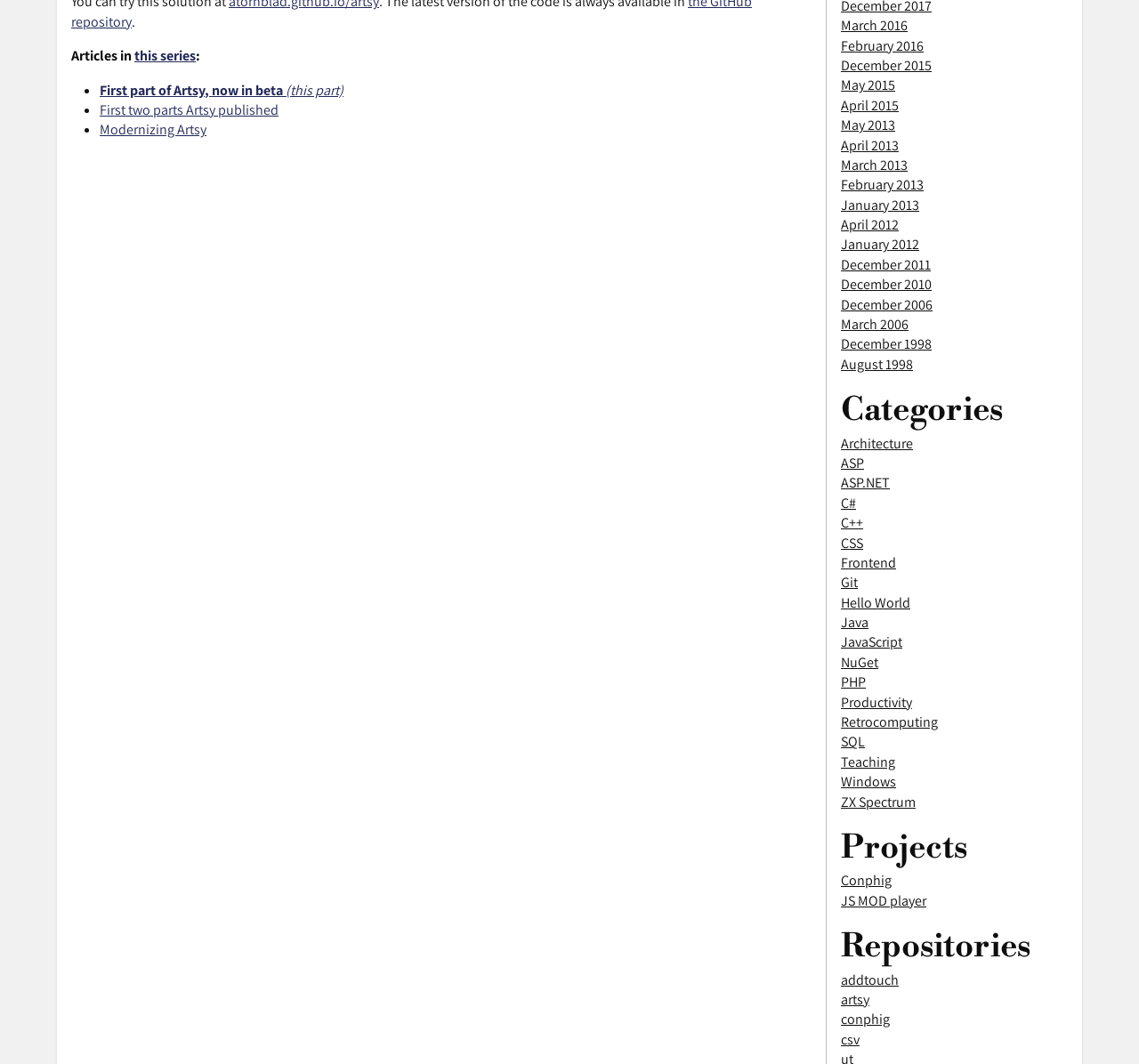Identify the bounding box of the UI element described as follows: "SQL". Provide the coordinates as four float numbers in the range of 0 to 1 [left, top, right, bottom].

[0.738, 0.688, 0.759, 0.706]